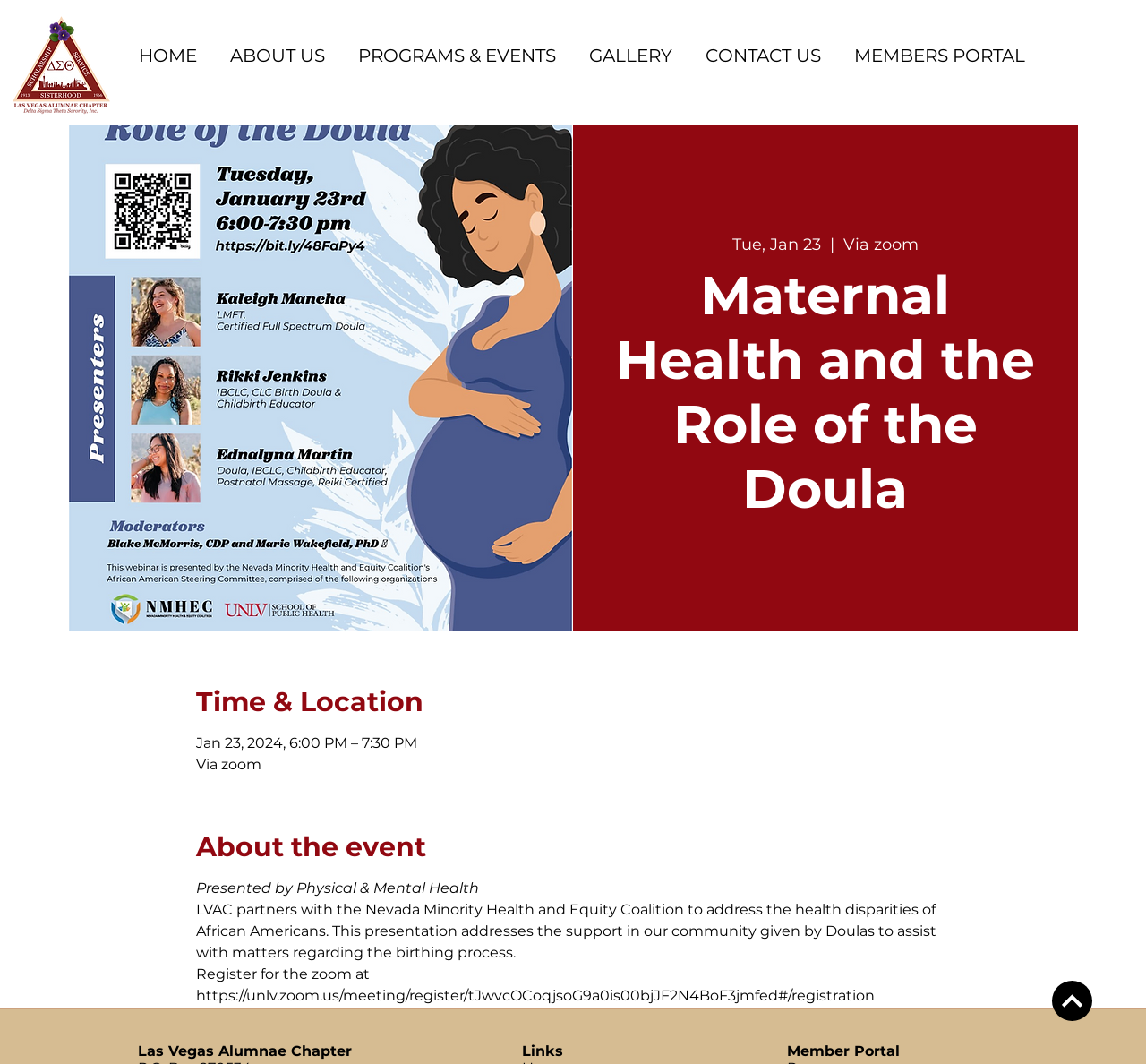Analyze the image and deliver a detailed answer to the question: What is the purpose of the event?

The purpose of the event is to address the health disparities of African Americans, which is stated in the 'About the event' section.